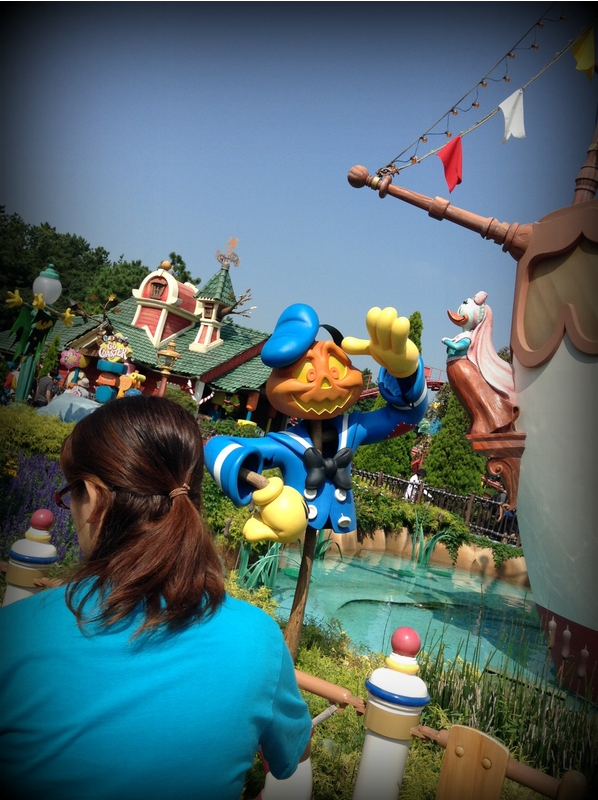Craft a thorough explanation of what is depicted in the image.

In this vibrant theme park scene, a whimsical pumpkin character dressed in a sailor outfit strikes a playful pose, waving cheerfully. The character features a blue hat and a bowtie, adding to its charming appeal against the backdrop of lush greenery and a serene water feature. To the left, a visitor in a bright turquoise shirt appears to be enjoying the moment, their back turned towards the camera as they gaze at the enchanting surroundings. The park is adorned with colorful decorations, including festive flags and themed buildings, creating a cheerful and inviting atmosphere, perfectly situated under a clear blue sky.